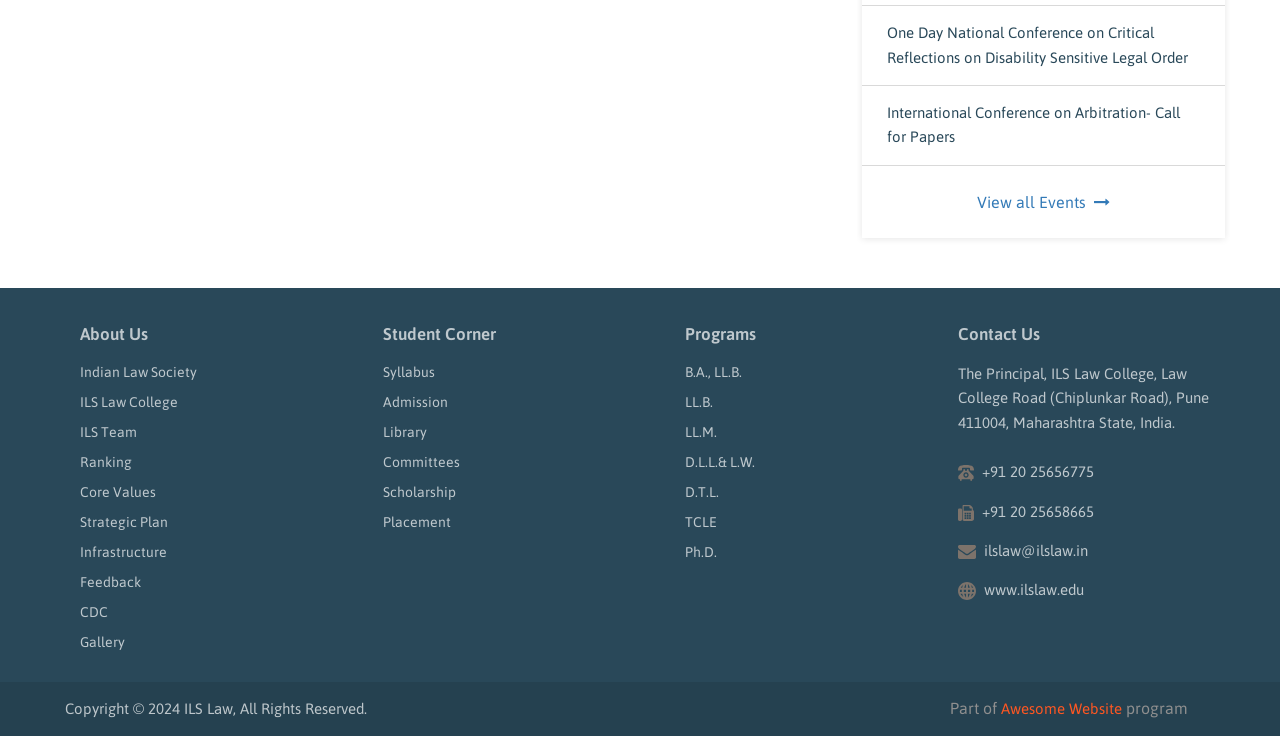Locate the bounding box coordinates of the element that should be clicked to execute the following instruction: "Check the ranking".

[0.051, 0.607, 0.115, 0.648]